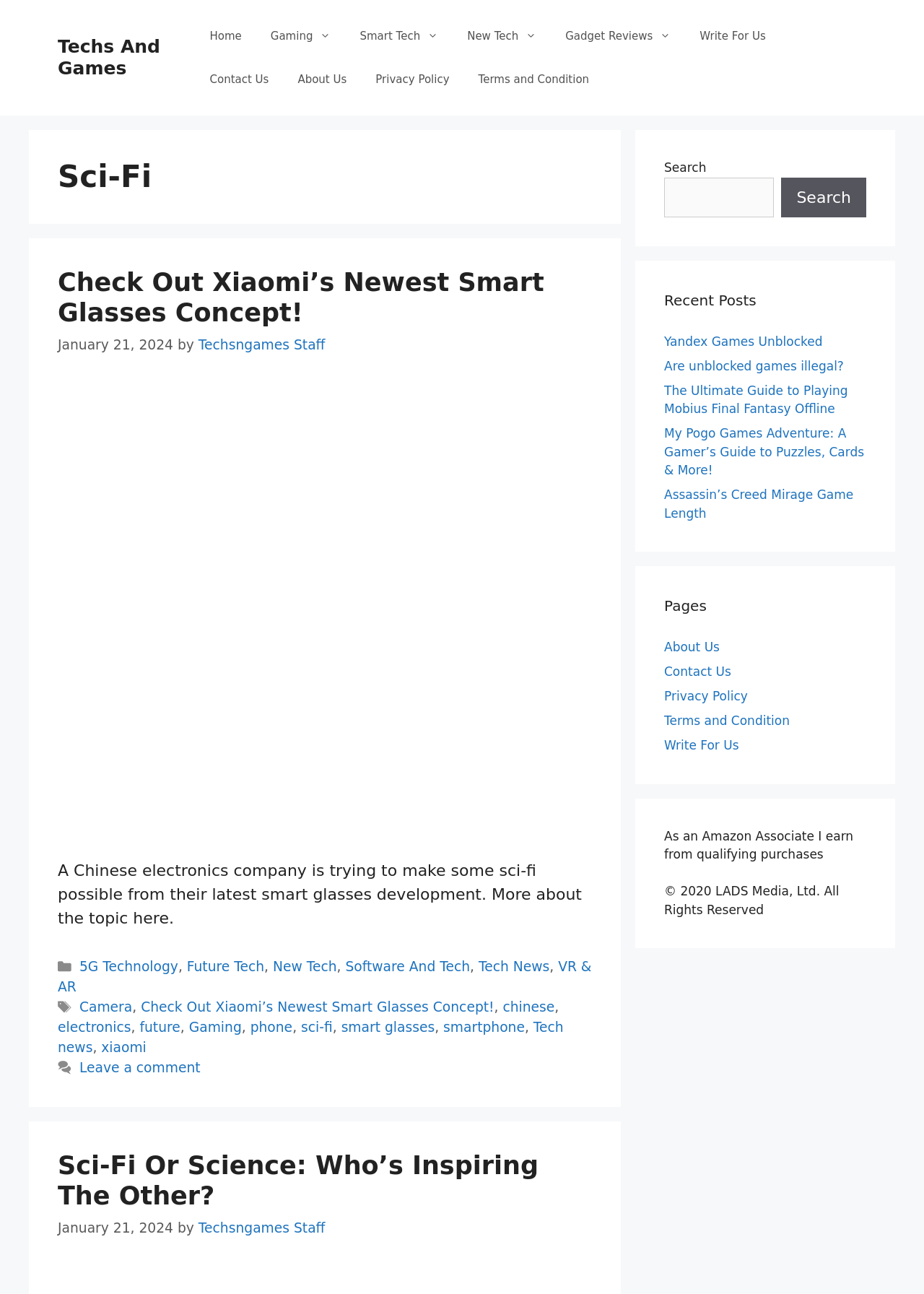Please find the bounding box for the following UI element description. Provide the coordinates in (top-left x, top-left y, bottom-right x, bottom-right y) format, with values between 0 and 1: Software And Tech

[0.374, 0.741, 0.509, 0.753]